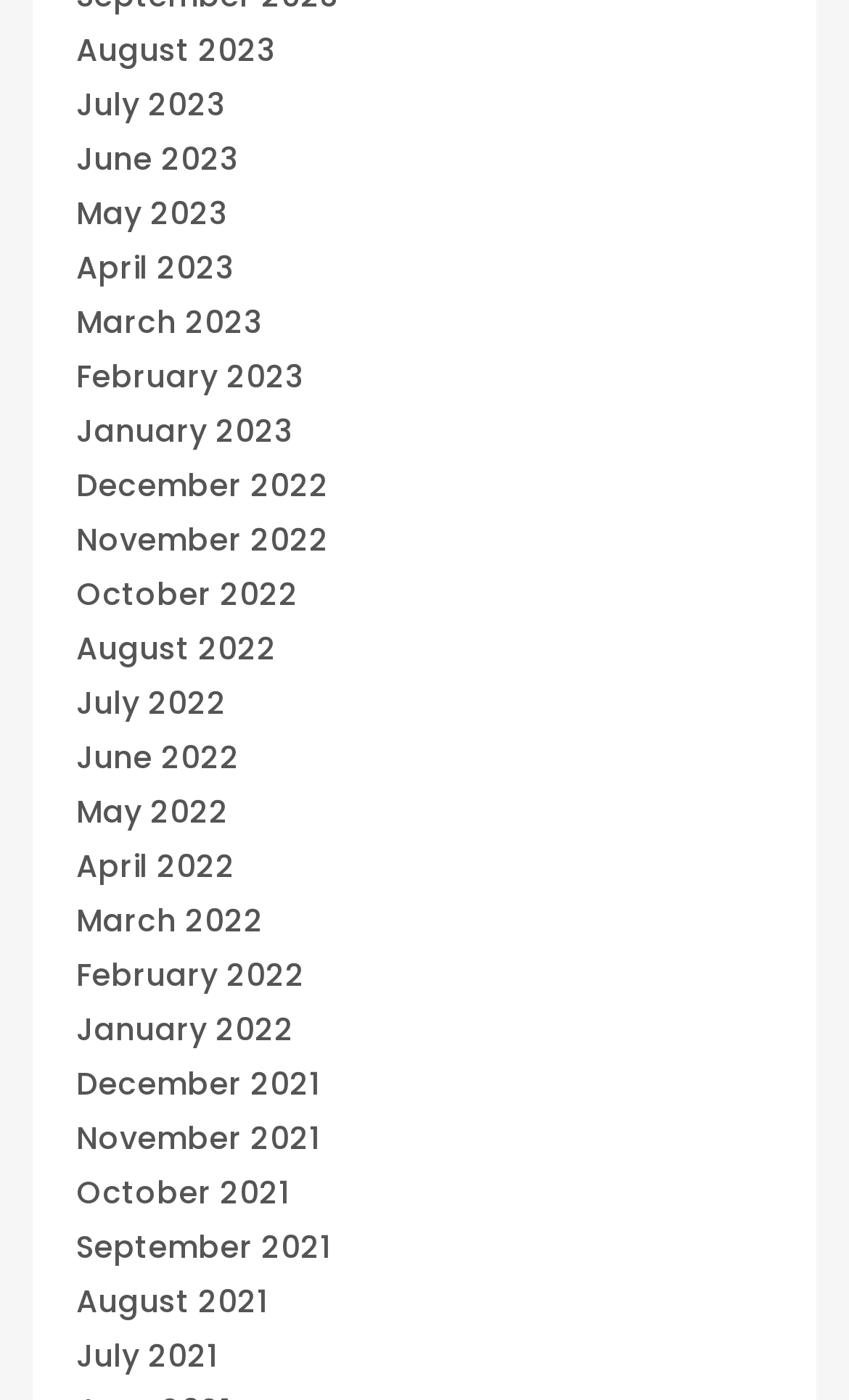Please give the bounding box coordinates of the area that should be clicked to fulfill the following instruction: "access September 2021". The coordinates should be in the format of four float numbers from 0 to 1, i.e., [left, top, right, bottom].

[0.09, 0.875, 0.39, 0.907]